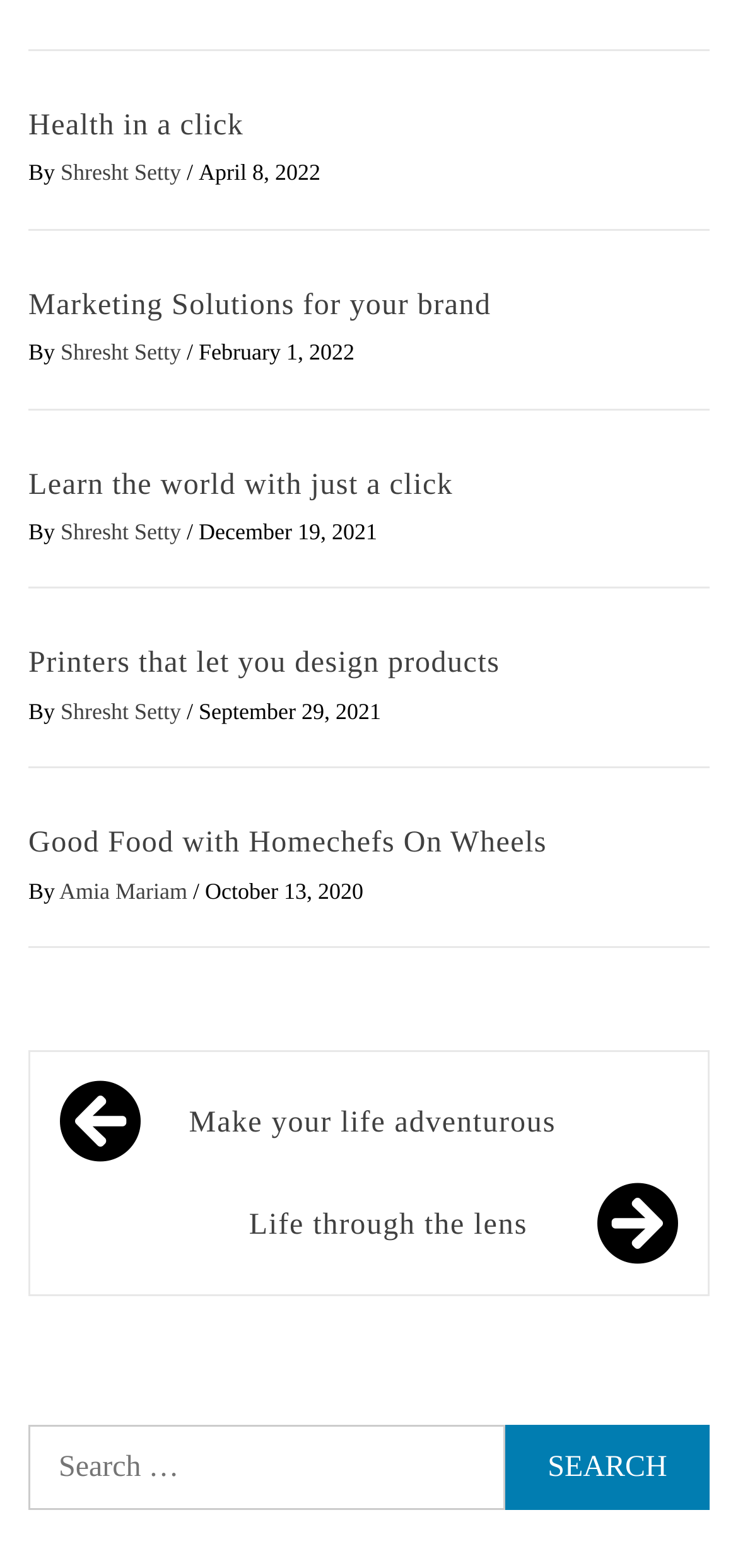How many post navigation links are there?
Carefully analyze the image and provide a detailed answer to the question.

There are two post navigation links located at the bottom of the webpage, one with the text 'Make your life adventurous' and another with the text 'Life through the lens'.